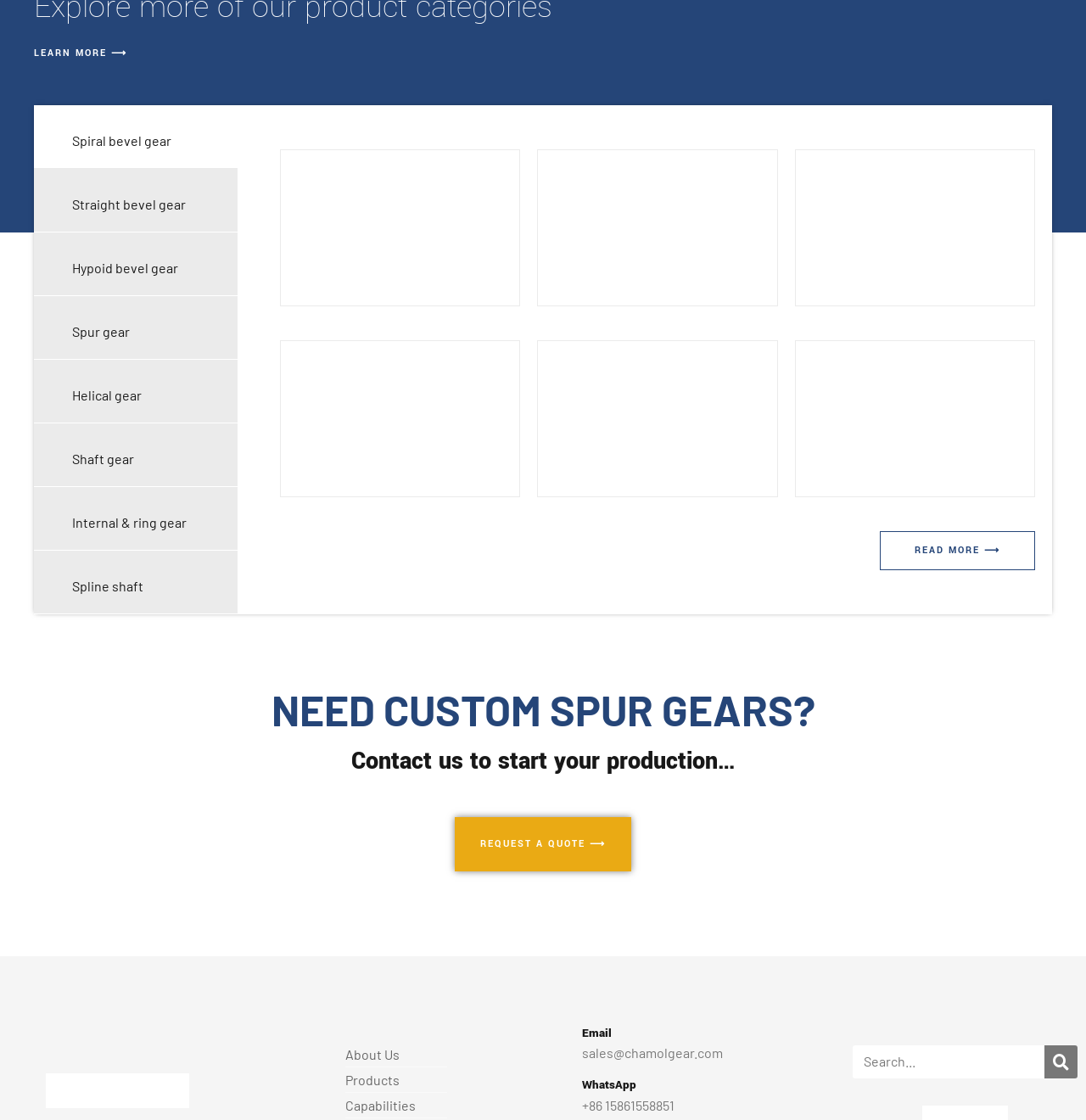Please locate the bounding box coordinates of the region I need to click to follow this instruction: "Read more about spiral bevel gear".

[0.81, 0.474, 0.953, 0.509]